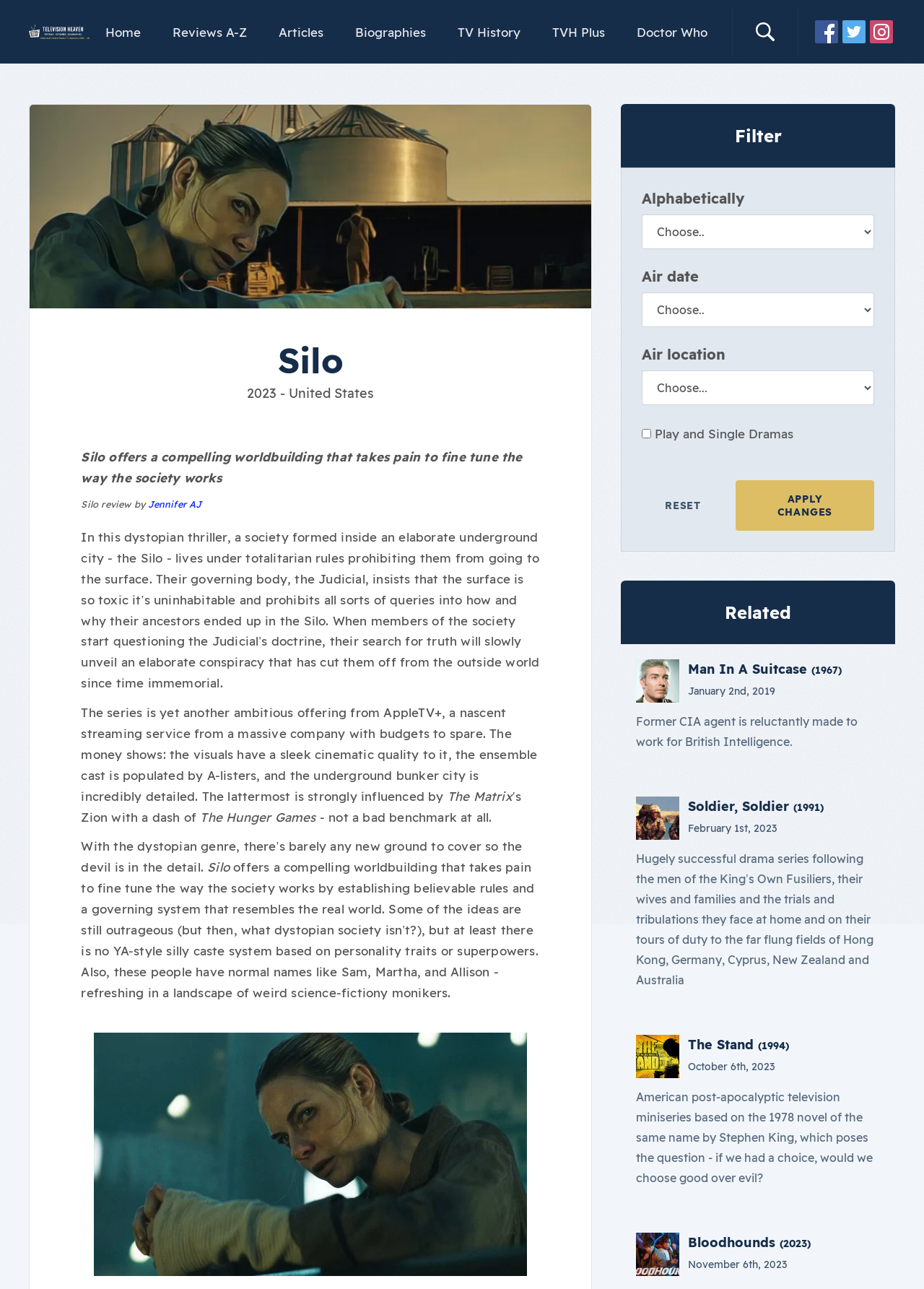Give a complete and precise description of the webpage's appearance.

This webpage is about a TV series review, specifically "Silo" on AppleTV+. At the top, there is a large image taking up most of the width, with a Television Heaven logo in the top-left corner. Below the image, there is a primary navigation menu with links to "Home", "Reviews A-Z", "Articles", "Biographies", "TV History", "TVH Plus", and "Doctor Who". 

On the right side of the navigation menu, there is a search button and social media links to Facebook, Twitter, and Instagram. 

The main content of the webpage is a review of the TV series "Silo". The review is divided into several paragraphs, with headings and subheadings. The text describes the show's premise, its world-building, and its visuals, comparing it to other dystopian series like "The Matrix" and "The Hunger Games". 

Below the review, there is a section with a heading "Filter" that allows users to filter content by alphabetical order, air date, air location, and genre. There are also buttons to reset and apply changes.

Further down, there is a "Related" section that lists three other TV series: "Man In A Suitcase (1967)", "Soldier, Soldier (1991)", and "The Stand (1994)", each with a brief description and a link to more information.